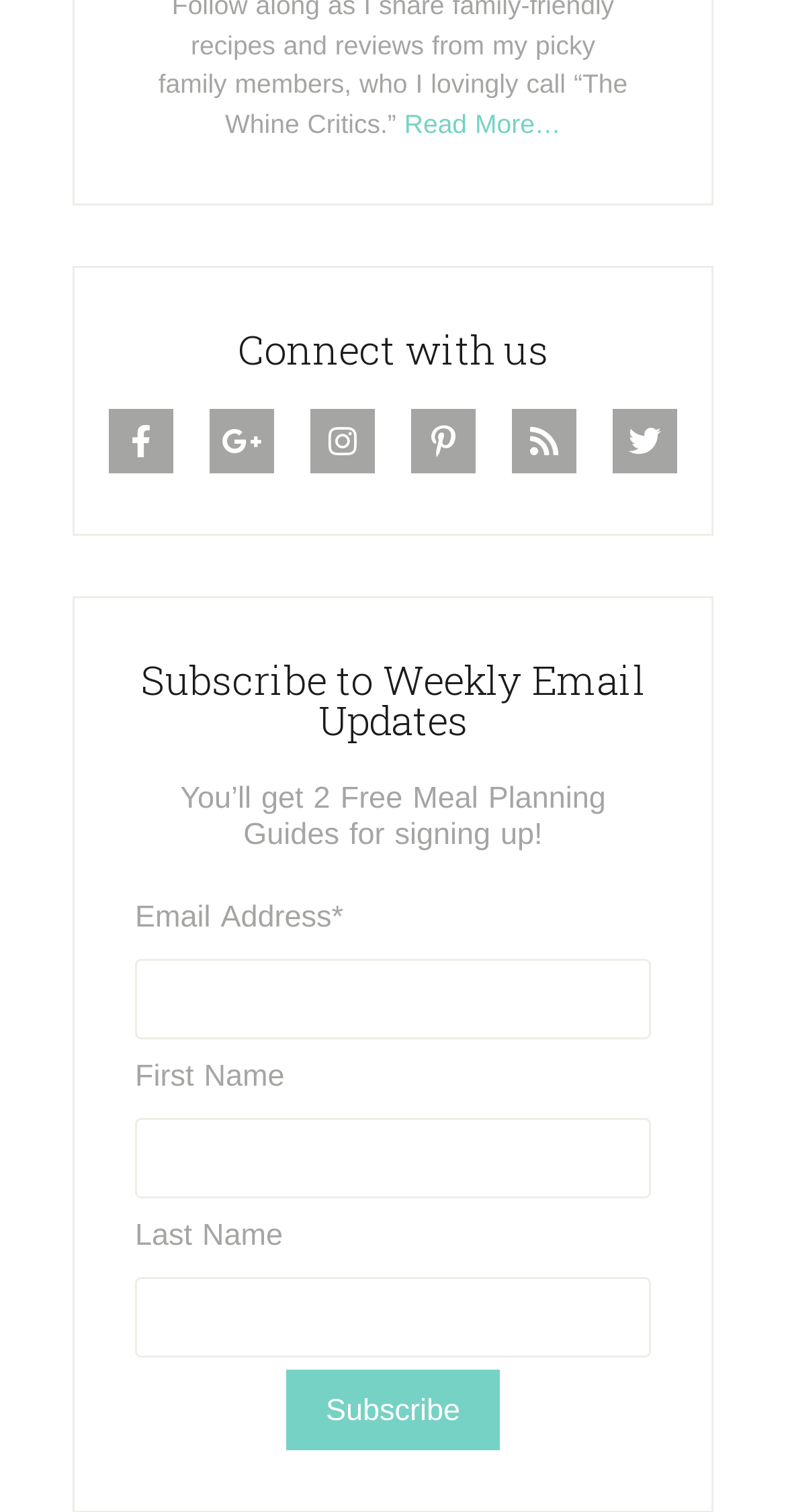Determine the bounding box coordinates for the area that should be clicked to carry out the following instruction: "Click on Read More".

[0.514, 0.065, 0.714, 0.099]